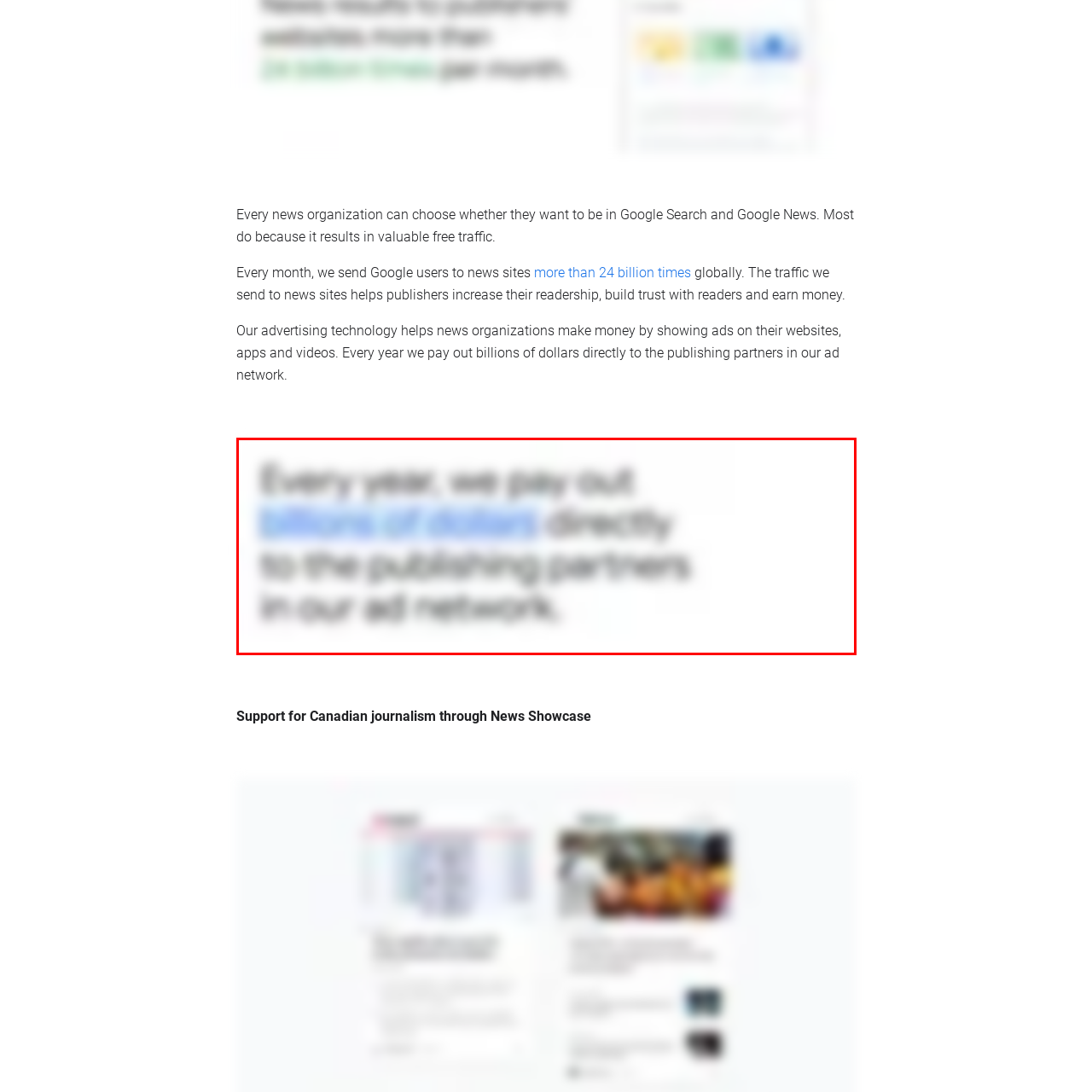How much is paid out to publishing partners annually?
Please examine the image within the red bounding box and provide your answer using just one word or phrase.

Billions of dollars